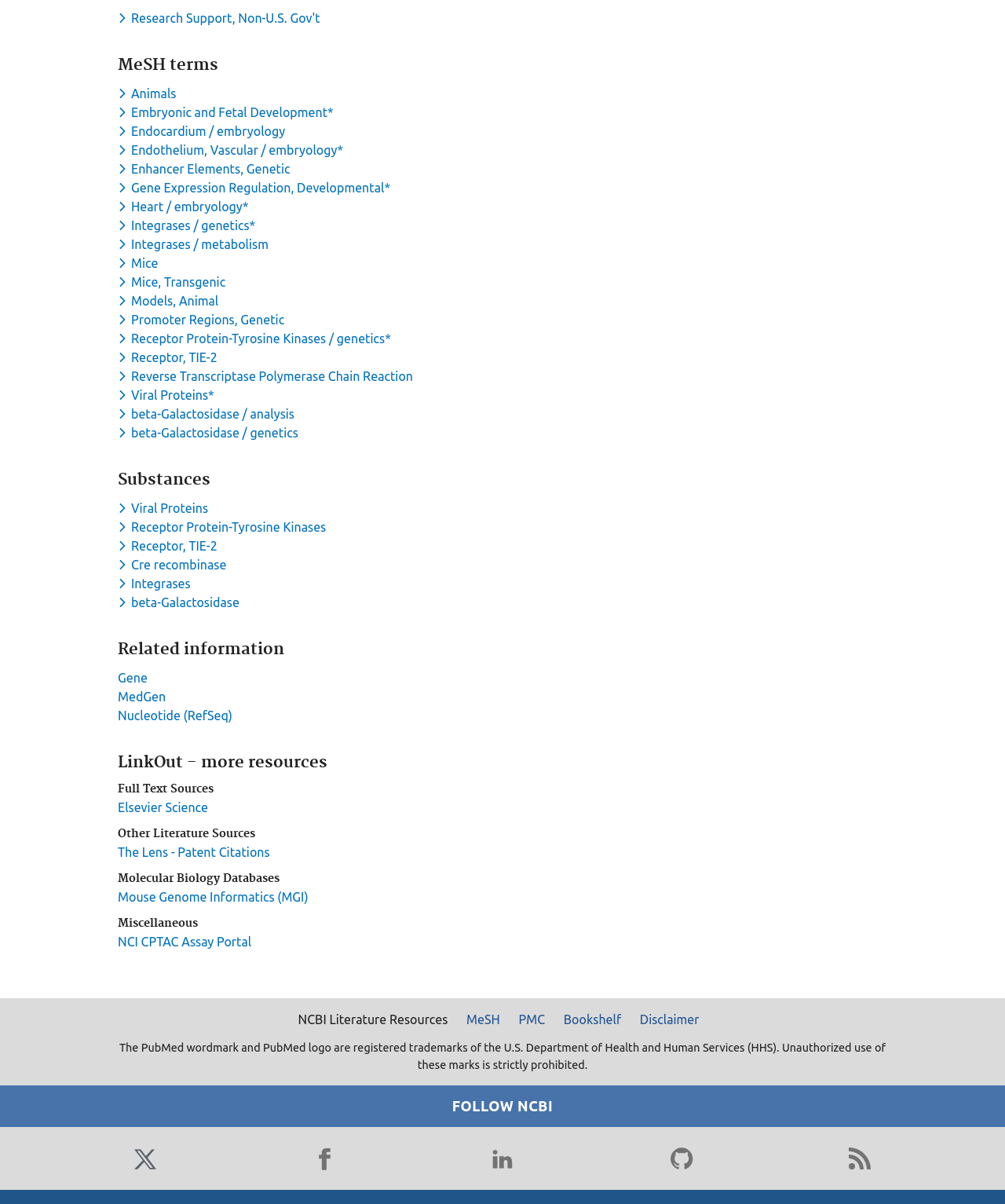Identify the bounding box for the described UI element. Provide the coordinates in (top-left x, top-left y, bottom-right x, bottom-right y) format with values ranging from 0 to 1: The Lens - Patent Citations

[0.117, 0.702, 0.268, 0.713]